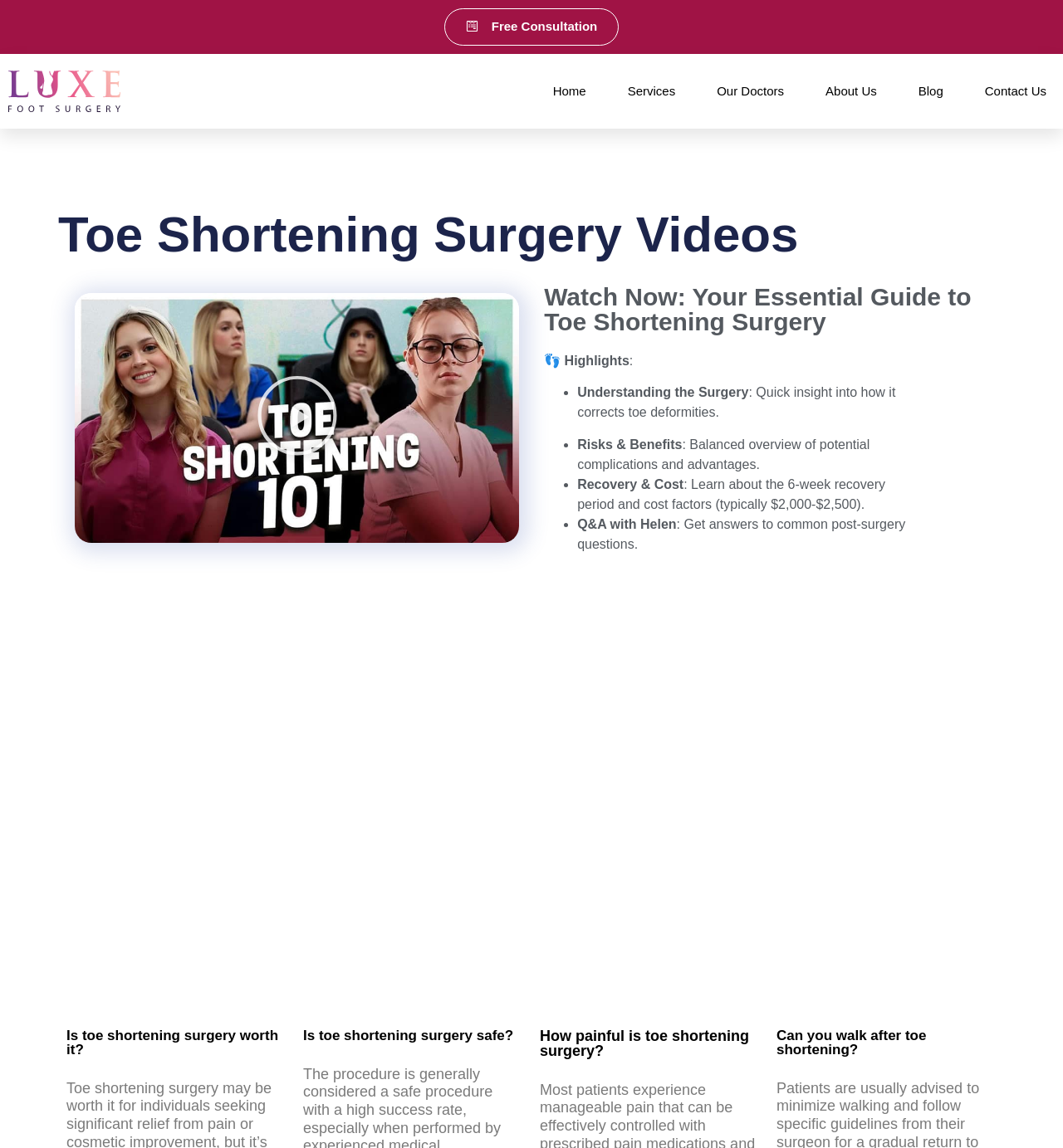Please indicate the bounding box coordinates for the clickable area to complete the following task: "Watch the video about 'Q&A with Helen'". The coordinates should be specified as four float numbers between 0 and 1, i.e., [left, top, right, bottom].

[0.543, 0.45, 0.636, 0.463]